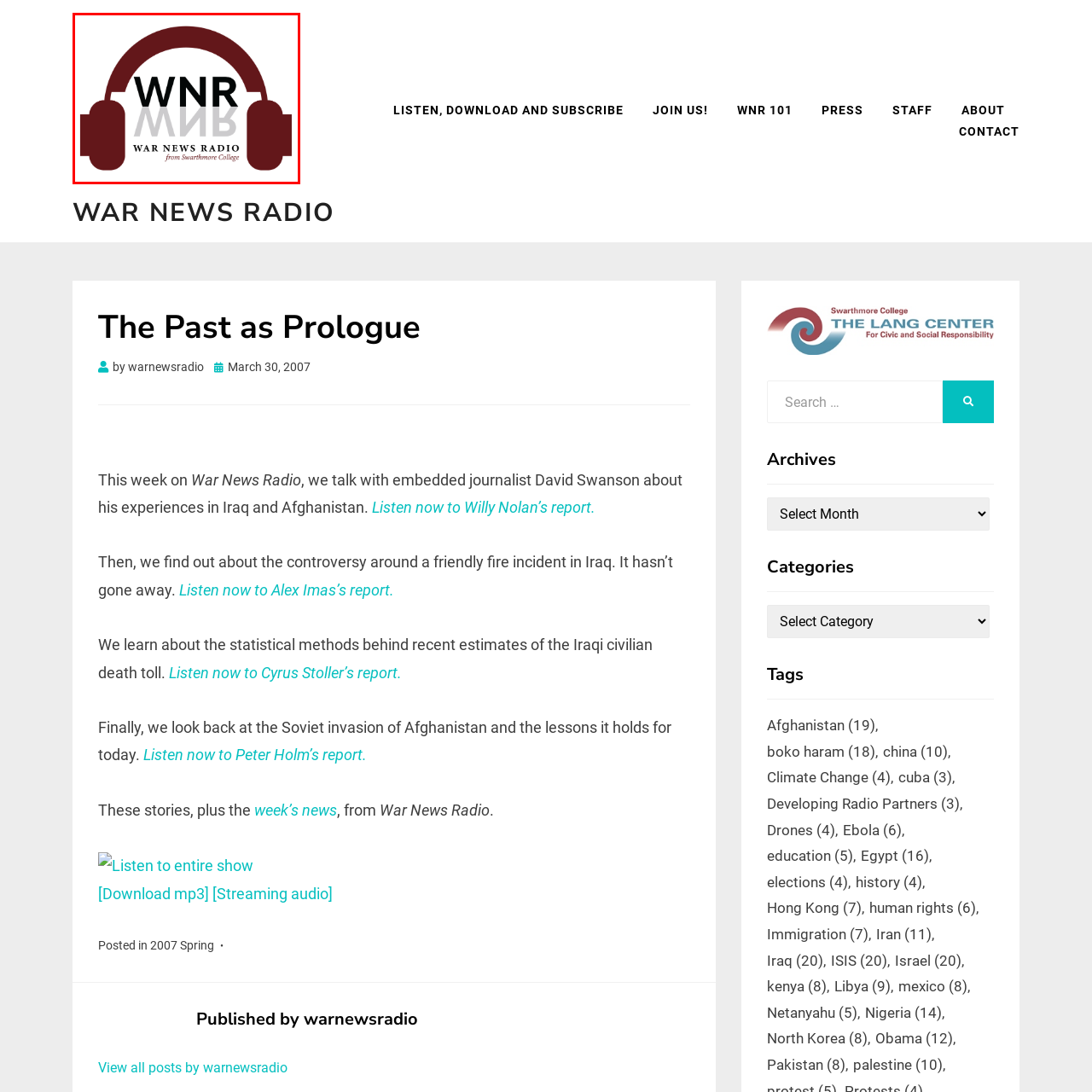Observe the image within the red boundary, What is the color of the stylized headphones? Respond with a one-word or short phrase answer.

Deep maroon